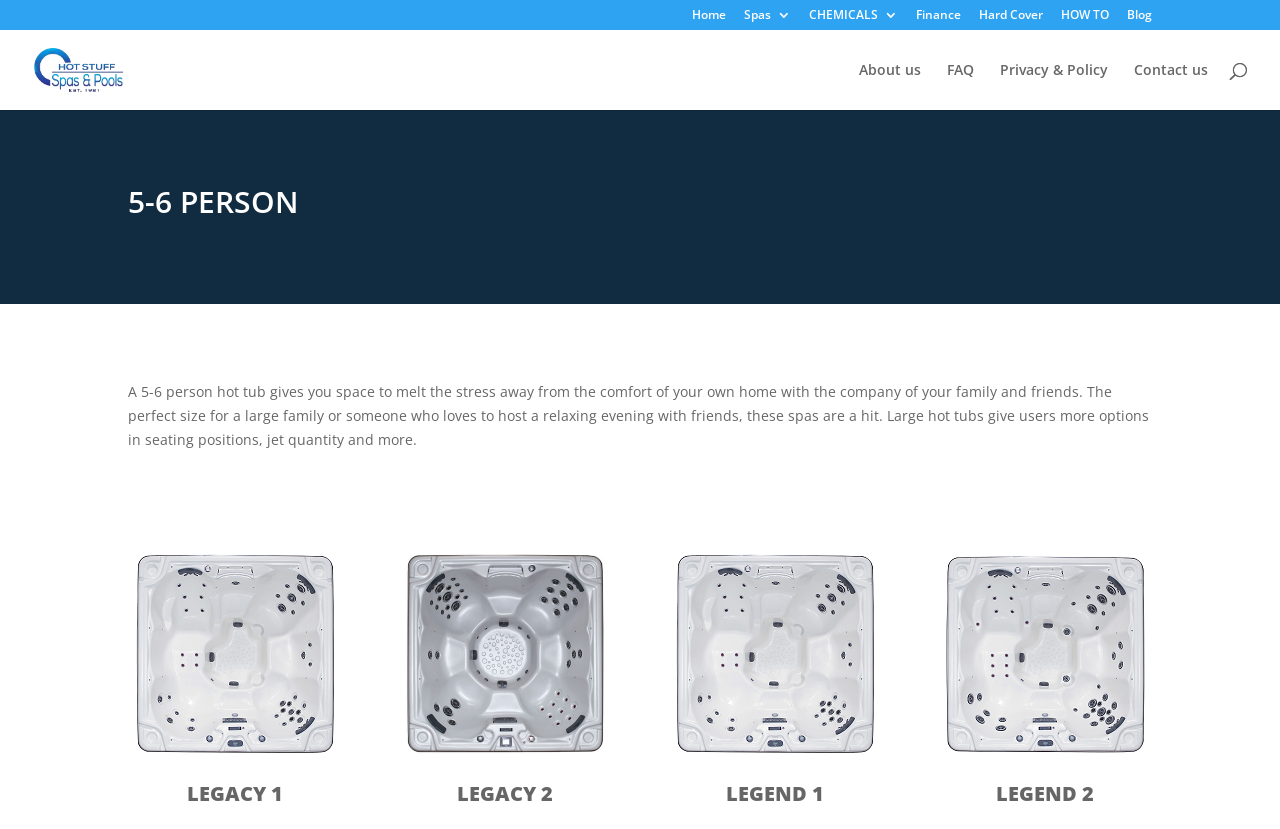Bounding box coordinates should be provided in the format (top-left x, top-left y, bottom-right x, bottom-right y) with all values between 0 and 1. Identify the bounding box for this UI element: Privacy & Policy

[0.781, 0.076, 0.866, 0.133]